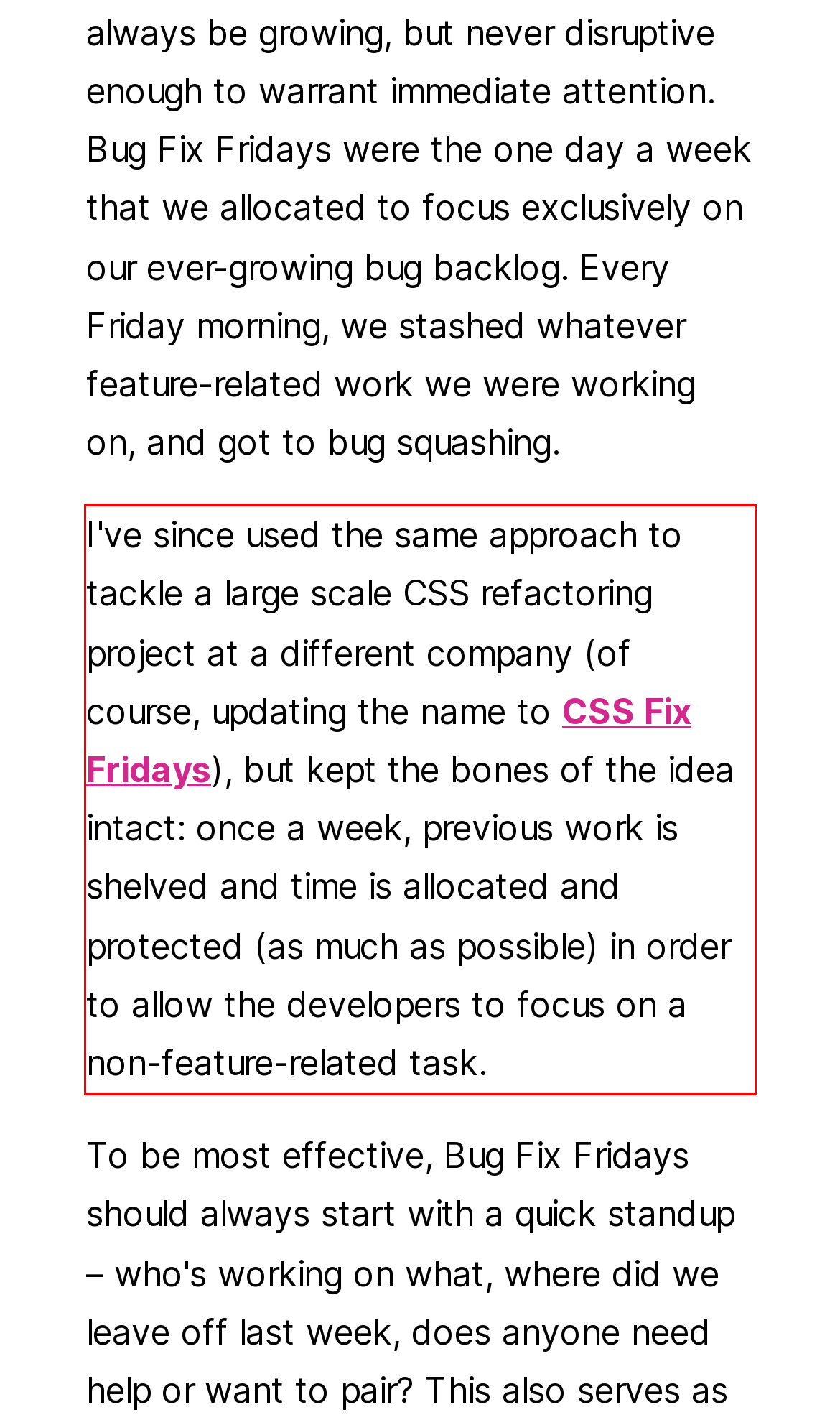There is a UI element on the webpage screenshot marked by a red bounding box. Extract and generate the text content from within this red box.

I've since used the same approach to tackle a large scale CSS refactoring project at a different company (of course, updating the name to CSS Fix Fridays), but kept the bones of the idea intact: once a week, previous work is shelved and time is allocated and protected (as much as possible) in order to allow the developers to focus on a non-feature-related task.